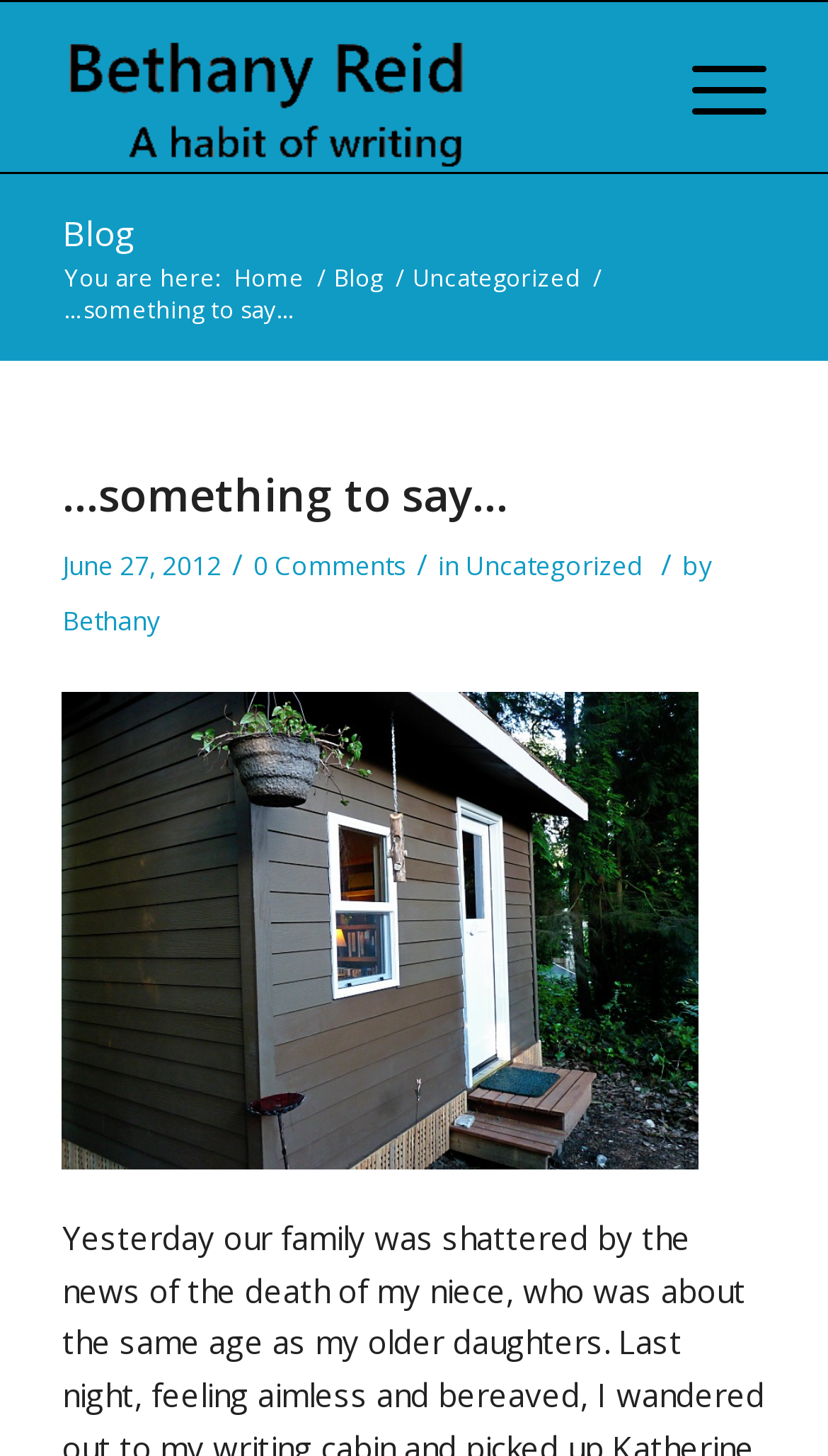What is the date of the current post?
Answer with a single word or short phrase according to what you see in the image.

June 27, 2012